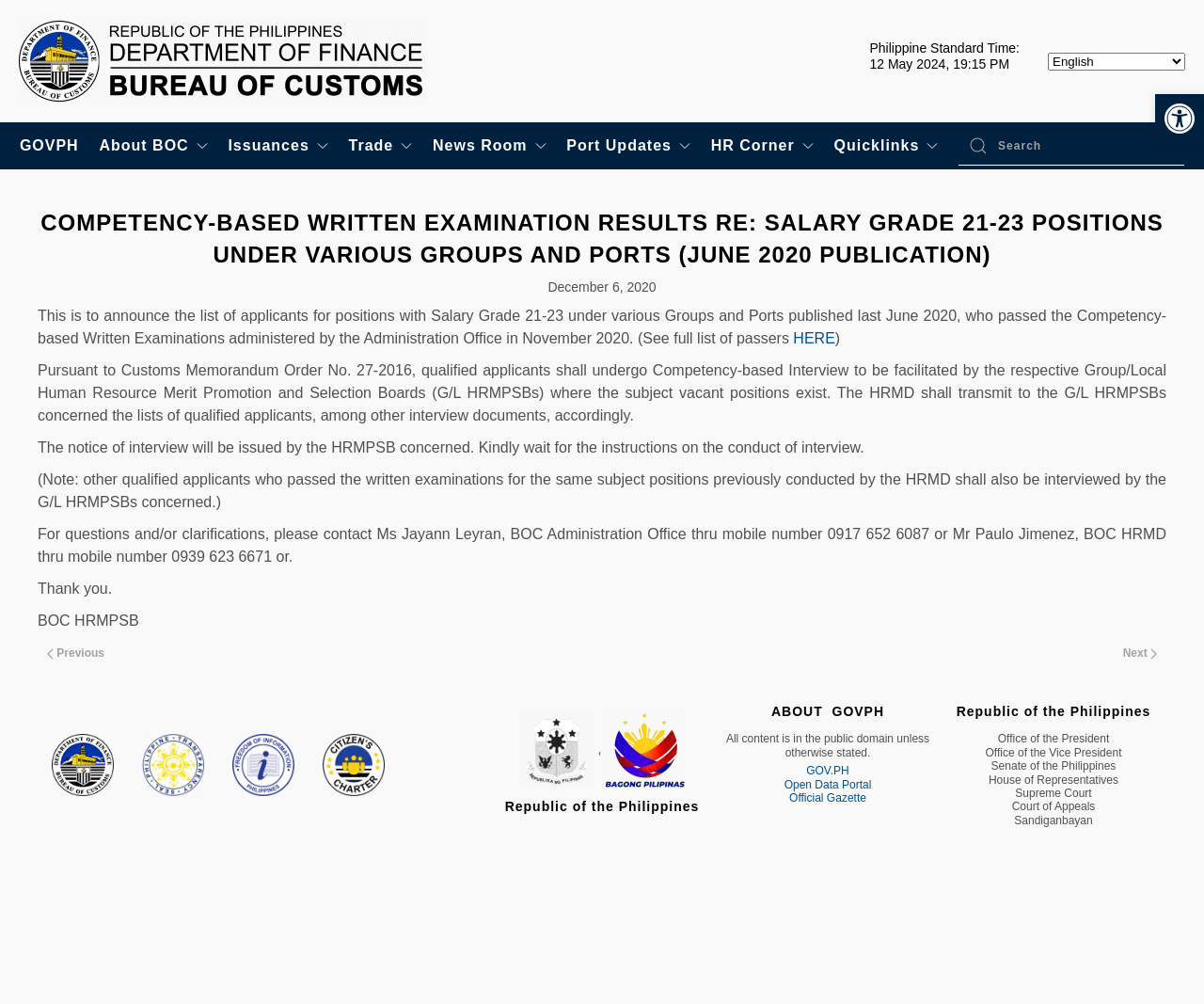For the element described, predict the bounding box coordinates as (top-left x, top-left y, bottom-right x, bottom-right y). All values should be between 0 and 1. Element description: Senate of the Philippines

[0.781, 0.756, 0.969, 0.77]